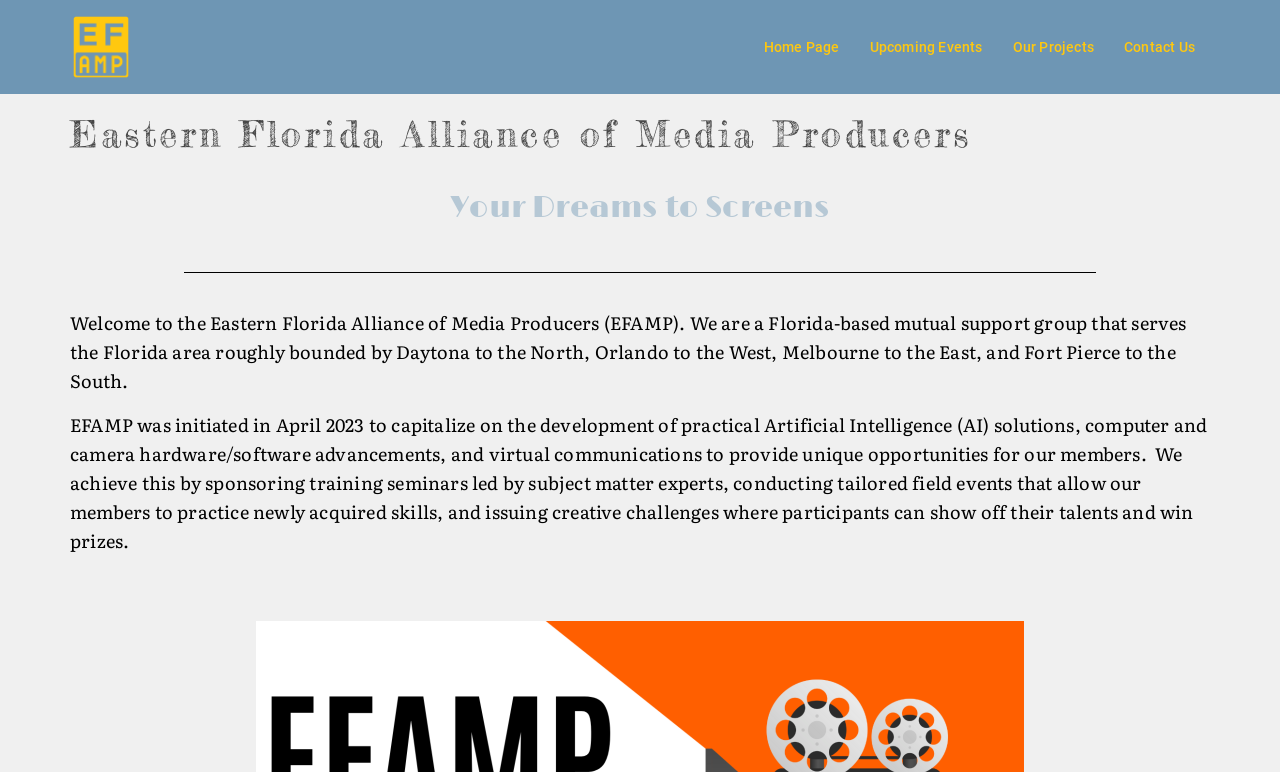Generate a detailed explanation of the webpage's features and information.

The webpage is about the Eastern Florida Alliance of Media Producers (EFAMP), a Florida-based mutual support group. At the top left, there is a logo image and a link with the organization's name. Below this, there is a navigation menu with four links: "Home Page", "Upcoming Events", "Our Projects", and "Contact Us", aligned horizontally across the top of the page.

The main content area has a heading that reads "Landing Page" and another heading that repeats the organization's name. Below these headings, there is a tagline "Your Dreams to Screens" centered on the page. 

The main text area has two paragraphs that provide an introduction to EFAMP. The first paragraph explains the group's service area and its purpose as a mutual support group. The second paragraph describes how EFAMP achieves its goals through training seminars, field events, and creative challenges.